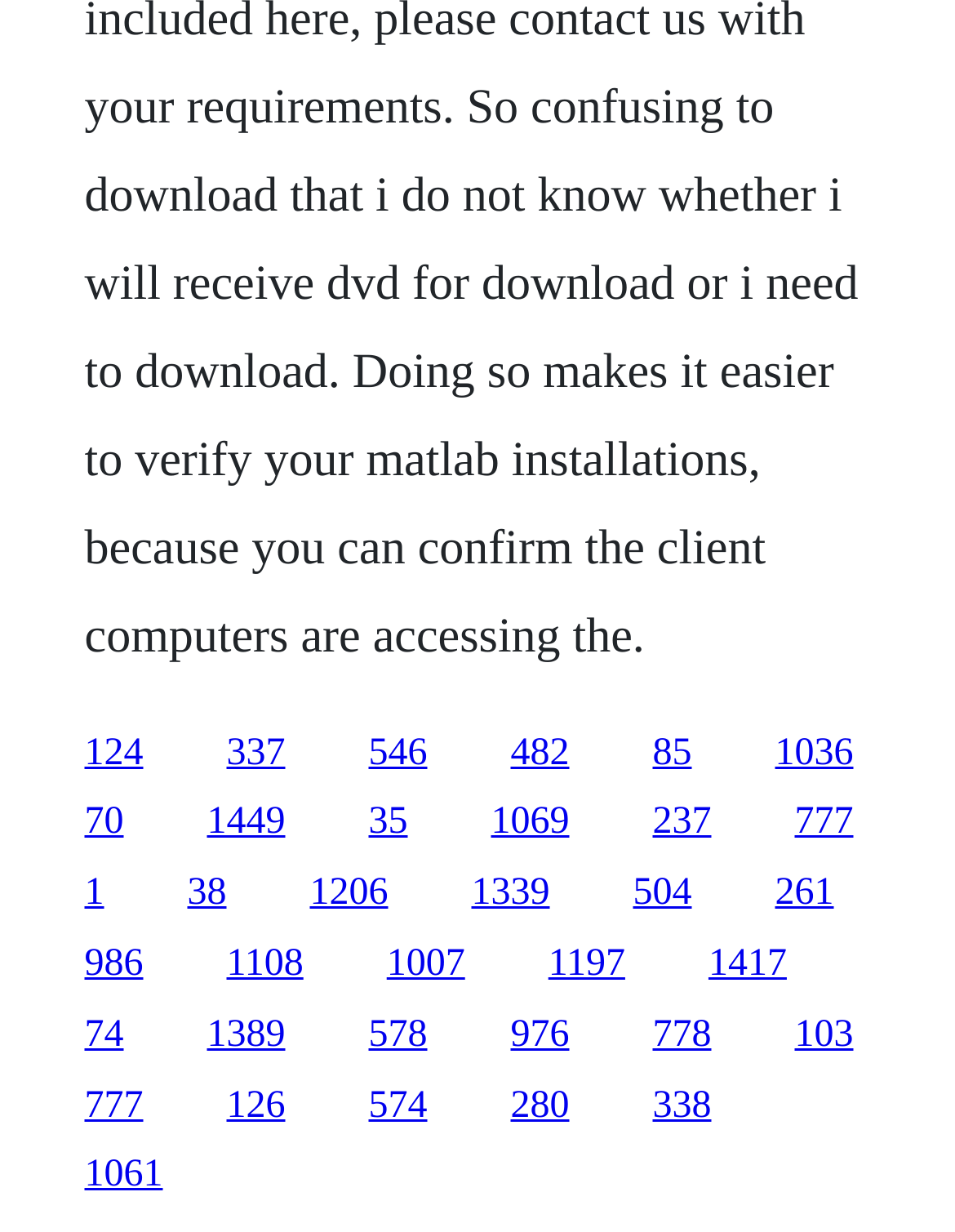Is the link '1036' located on the right side of the webpage?
Based on the visual information, provide a detailed and comprehensive answer.

I compared the x2 value of the link '1036' with the x2 values of other elements, and it has one of the largest x2 values, which means it is located on the right side of the webpage.